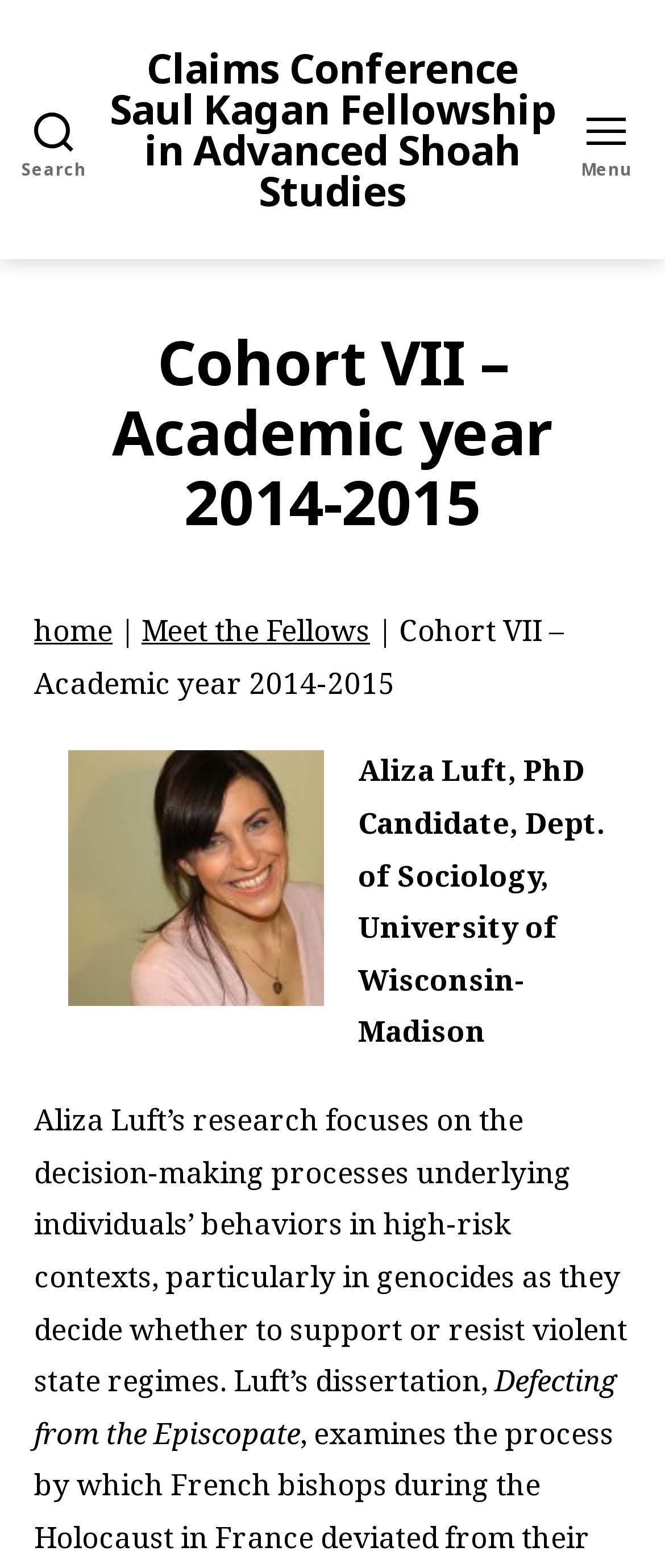Analyze the image and deliver a detailed answer to the question: What is the title of Aliza Luft's dissertation?

The title of Aliza Luft's dissertation is mentioned in the StaticText element 'Defecting from the Episcopate'.